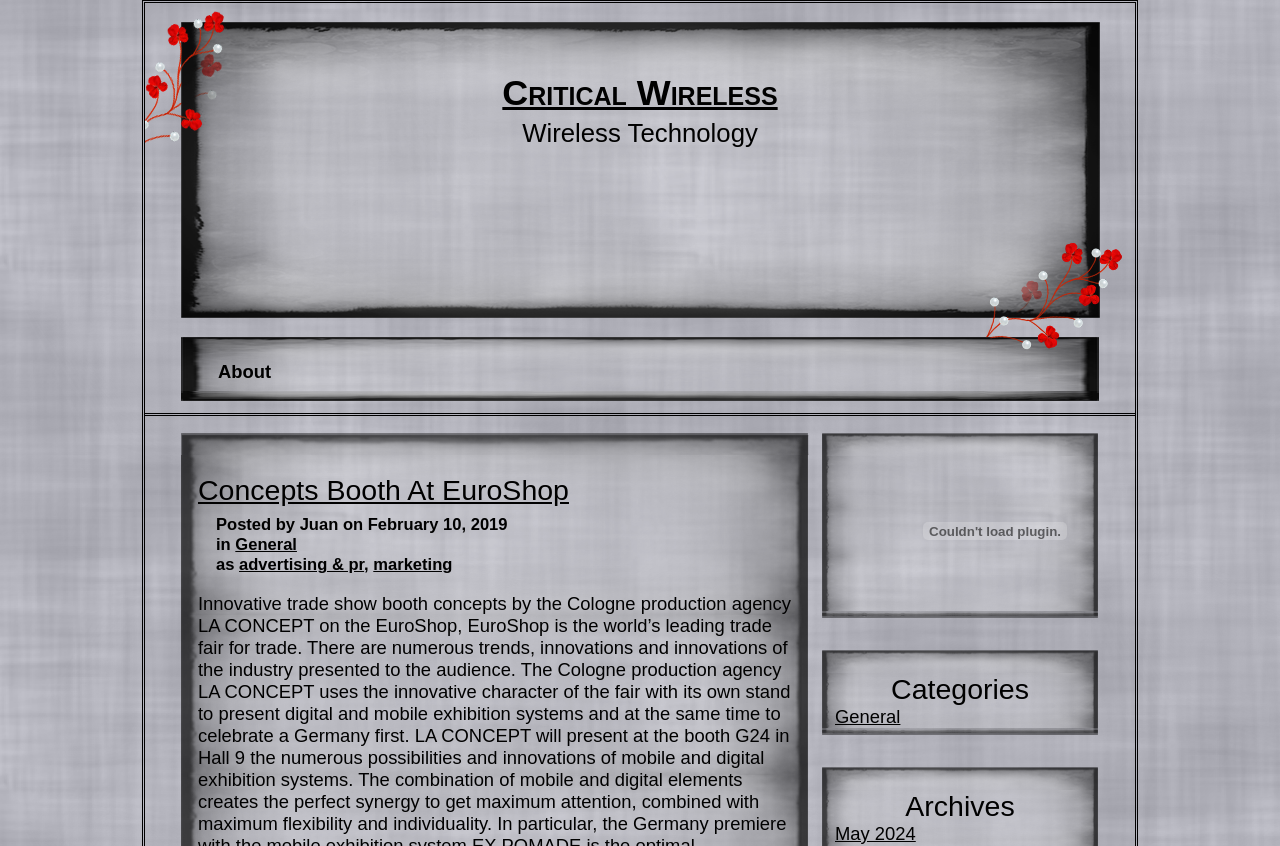Determine the bounding box coordinates for the clickable element to execute this instruction: "go to About page". Provide the coordinates as four float numbers between 0 and 1, i.e., [left, top, right, bottom].

[0.152, 0.417, 0.23, 0.462]